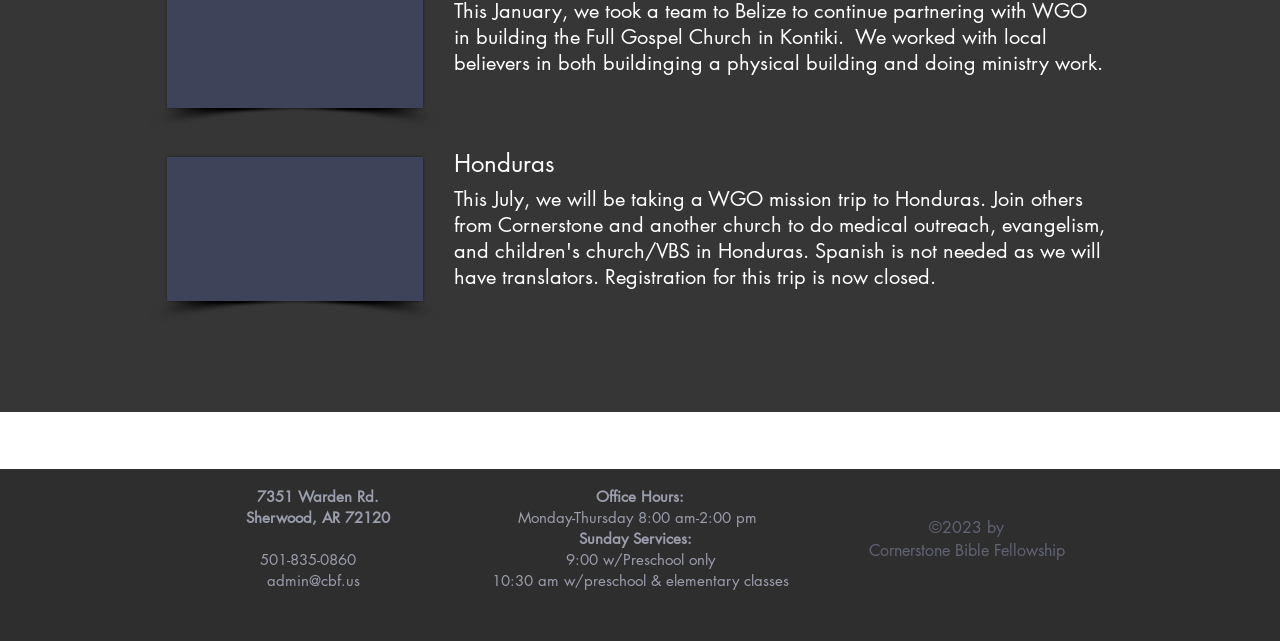What is the location of the church?
Answer the question with a single word or phrase derived from the image.

7351 Warden Rd, Sherwood, AR 72120